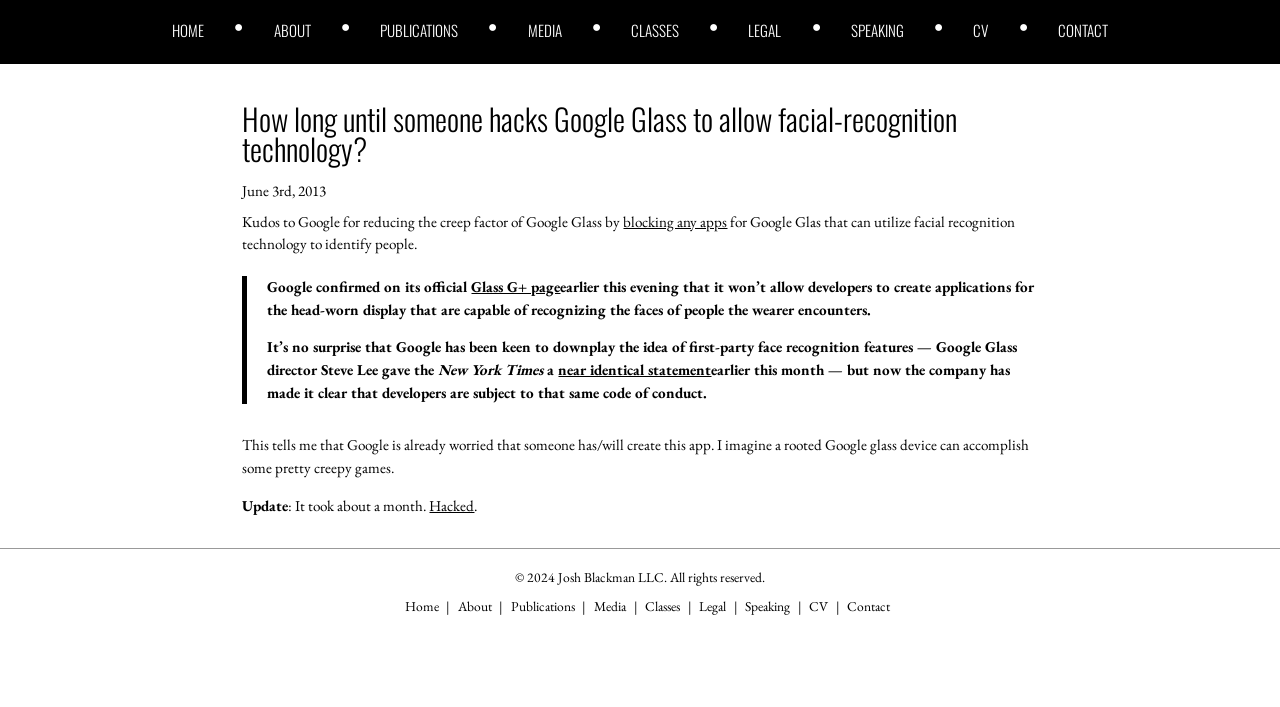Provide your answer to the question using just one word or phrase: What is the date of the blog post?

June 3rd, 2013